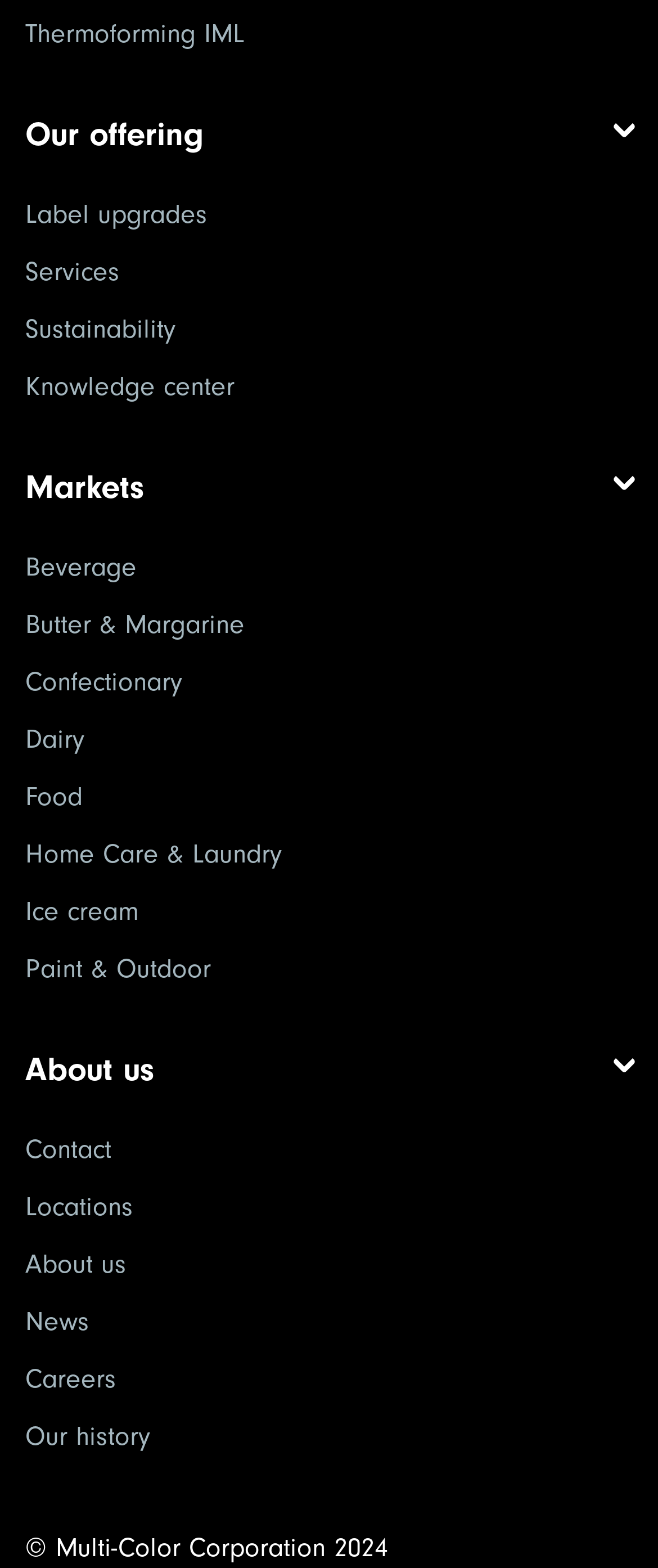Use a single word or phrase to respond to the question:
How many main sections are on the webpage?

3